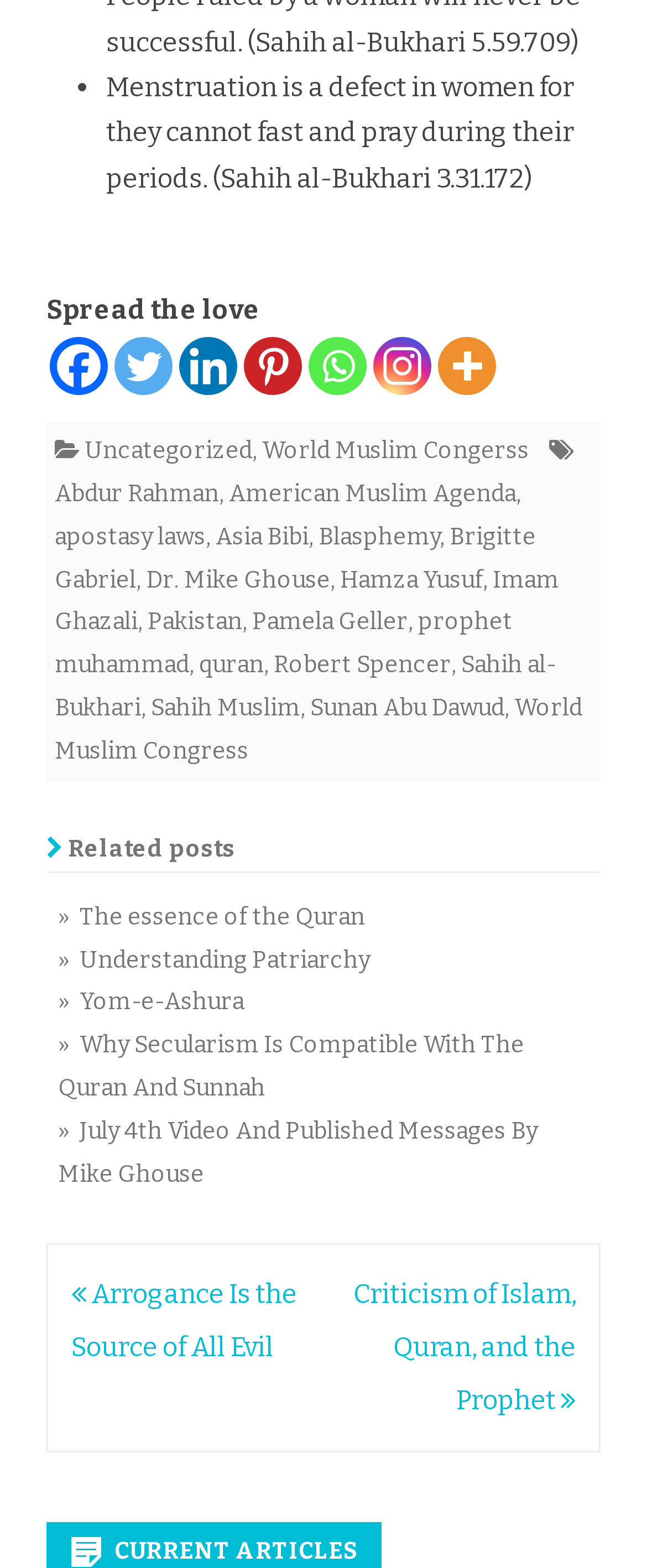Based on the element description: "aria-label="Pinterest" title="Pinterest"", identify the UI element and provide its bounding box coordinates. Use four float numbers between 0 and 1, [left, top, right, bottom].

[0.377, 0.215, 0.467, 0.252]